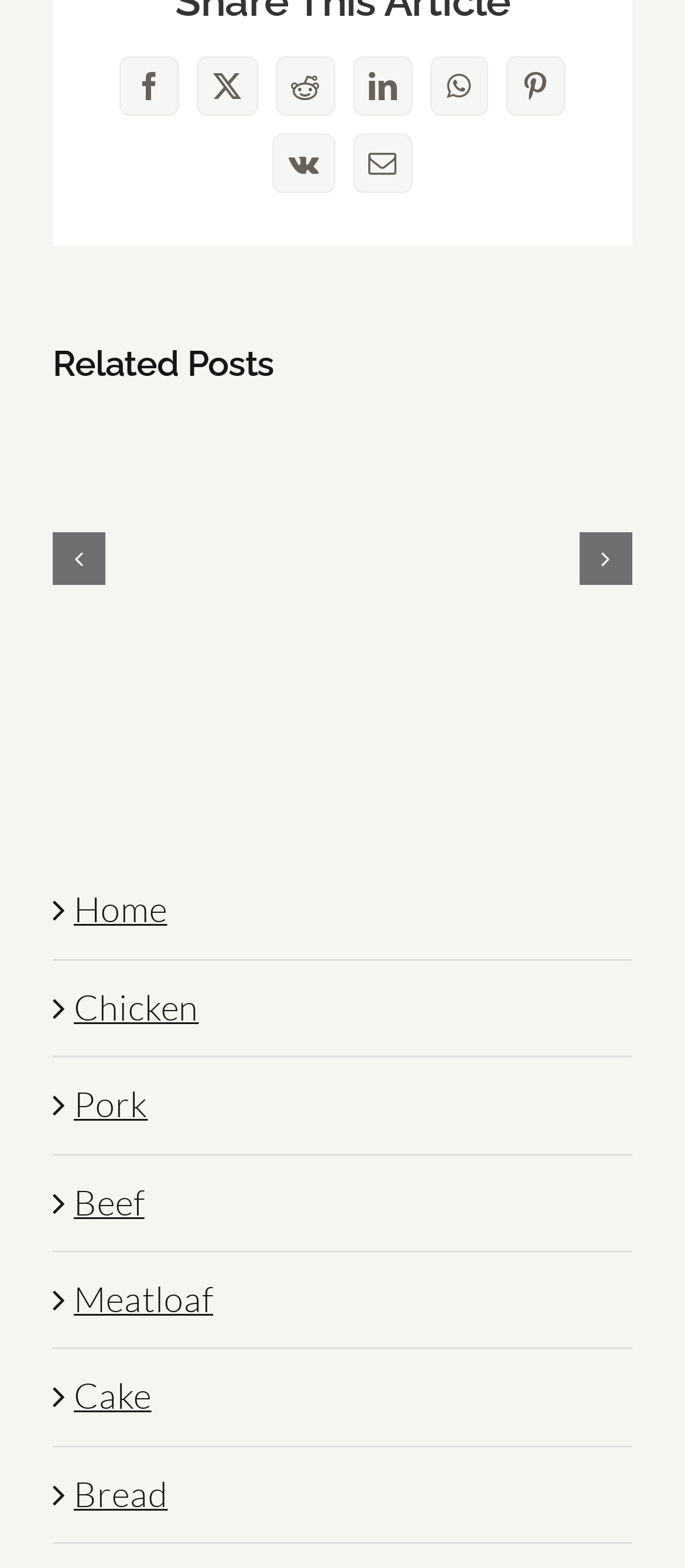Please locate the bounding box coordinates of the element's region that needs to be clicked to follow the instruction: "Share on Facebook". The bounding box coordinates should be provided as four float numbers between 0 and 1, i.e., [left, top, right, bottom].

[0.175, 0.036, 0.262, 0.074]